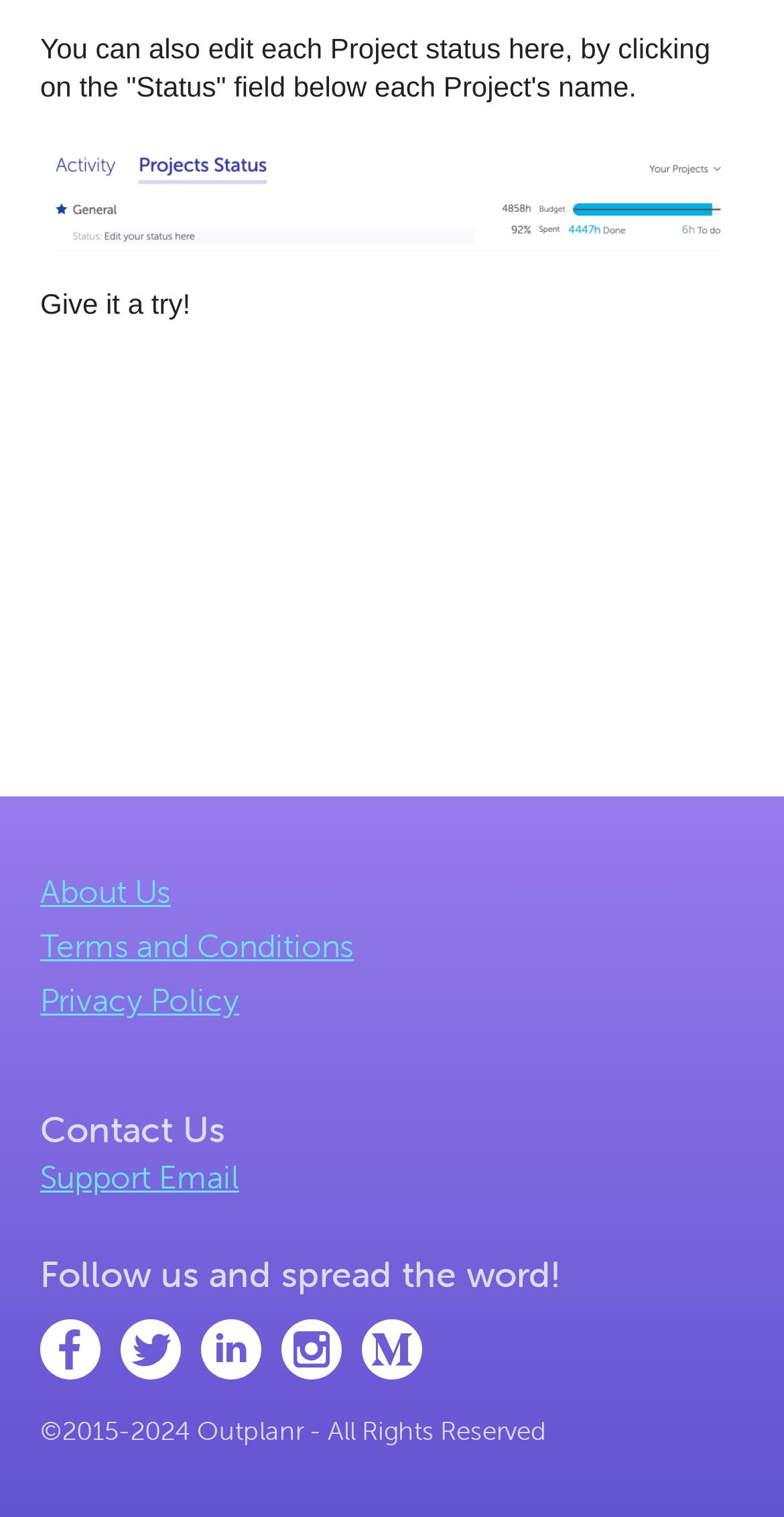Identify the bounding box of the UI component described as: "Terms and Conditions".

[0.051, 0.61, 0.451, 0.636]